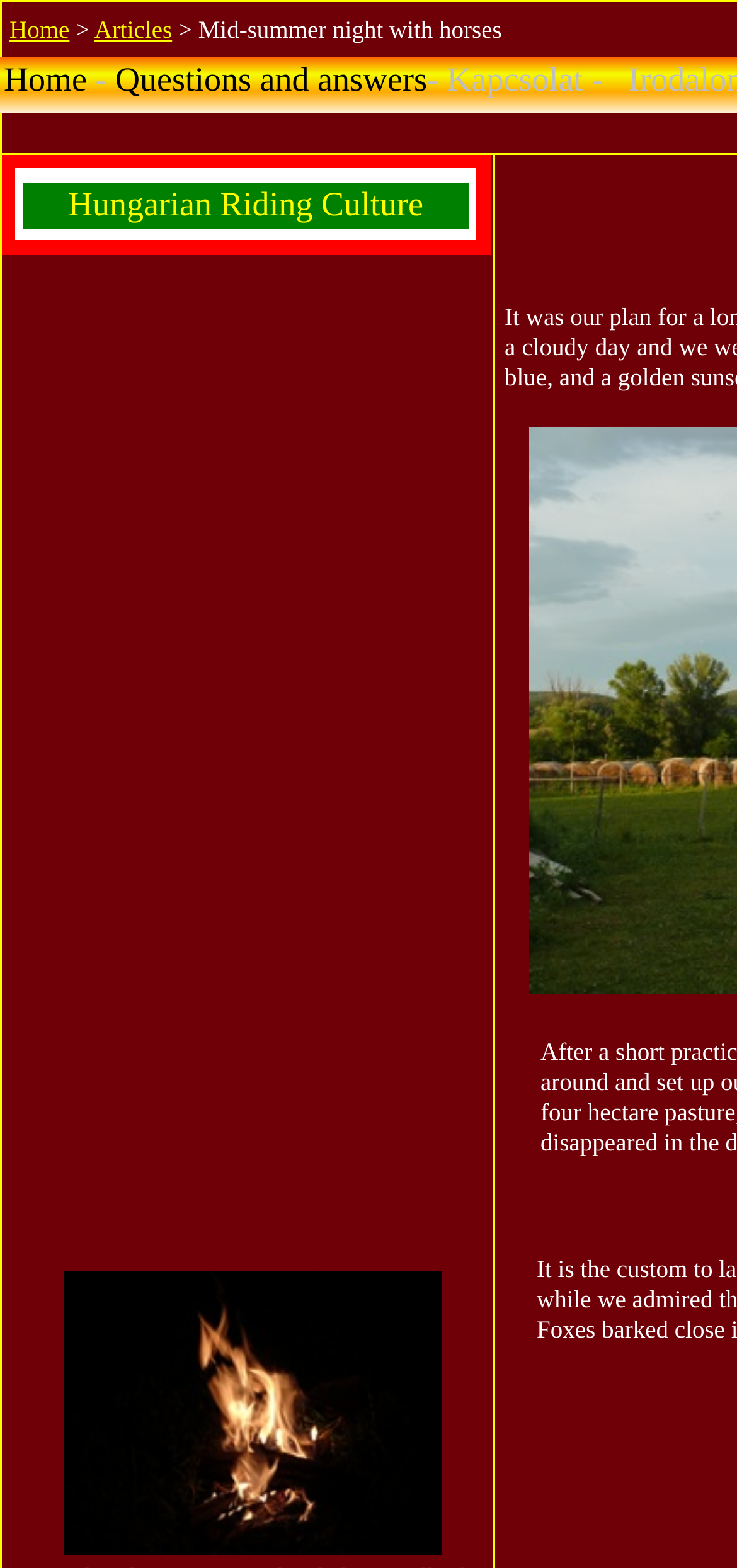Provide the bounding box coordinates in the format (top-left x, top-left y, bottom-right x, bottom-right y). All values are floating point numbers between 0 and 1. Determine the bounding box coordinate of the UI element described as: Questions and answers

[0.156, 0.039, 0.579, 0.063]